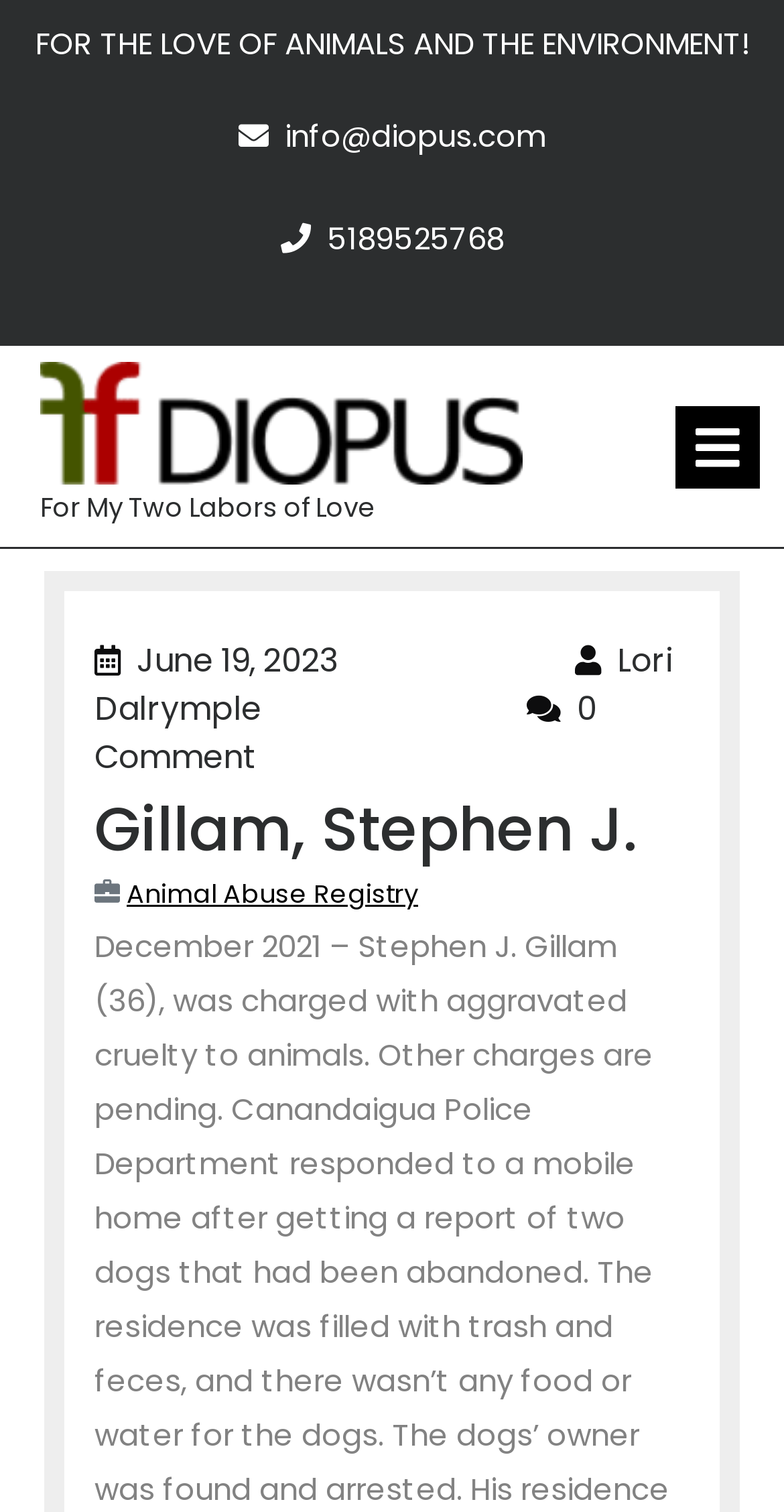Answer the following inquiry with a single word or phrase:
How many comments are there?

0